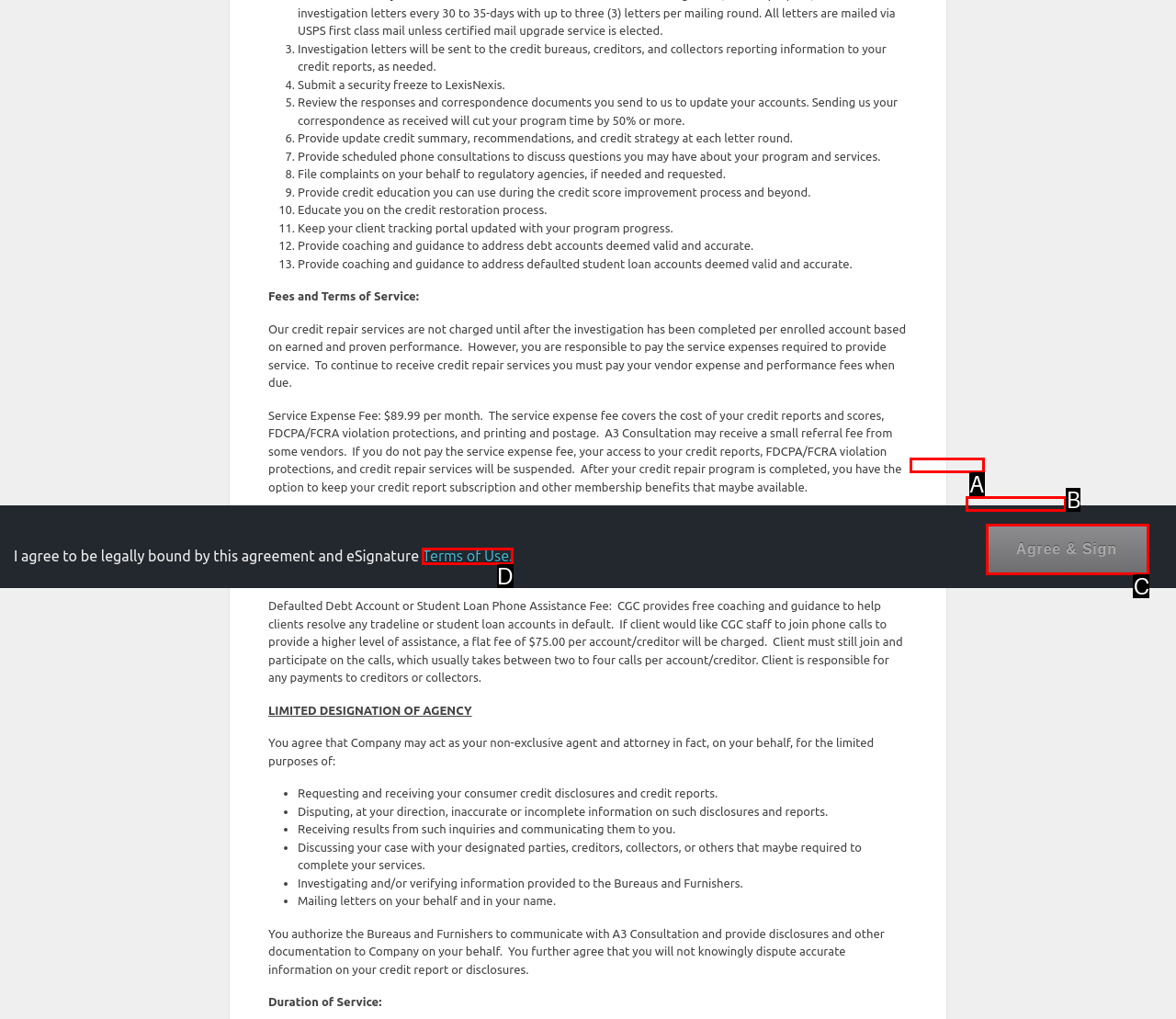Select the letter that aligns with the description: document owner.. Answer with the letter of the selected option directly.

B